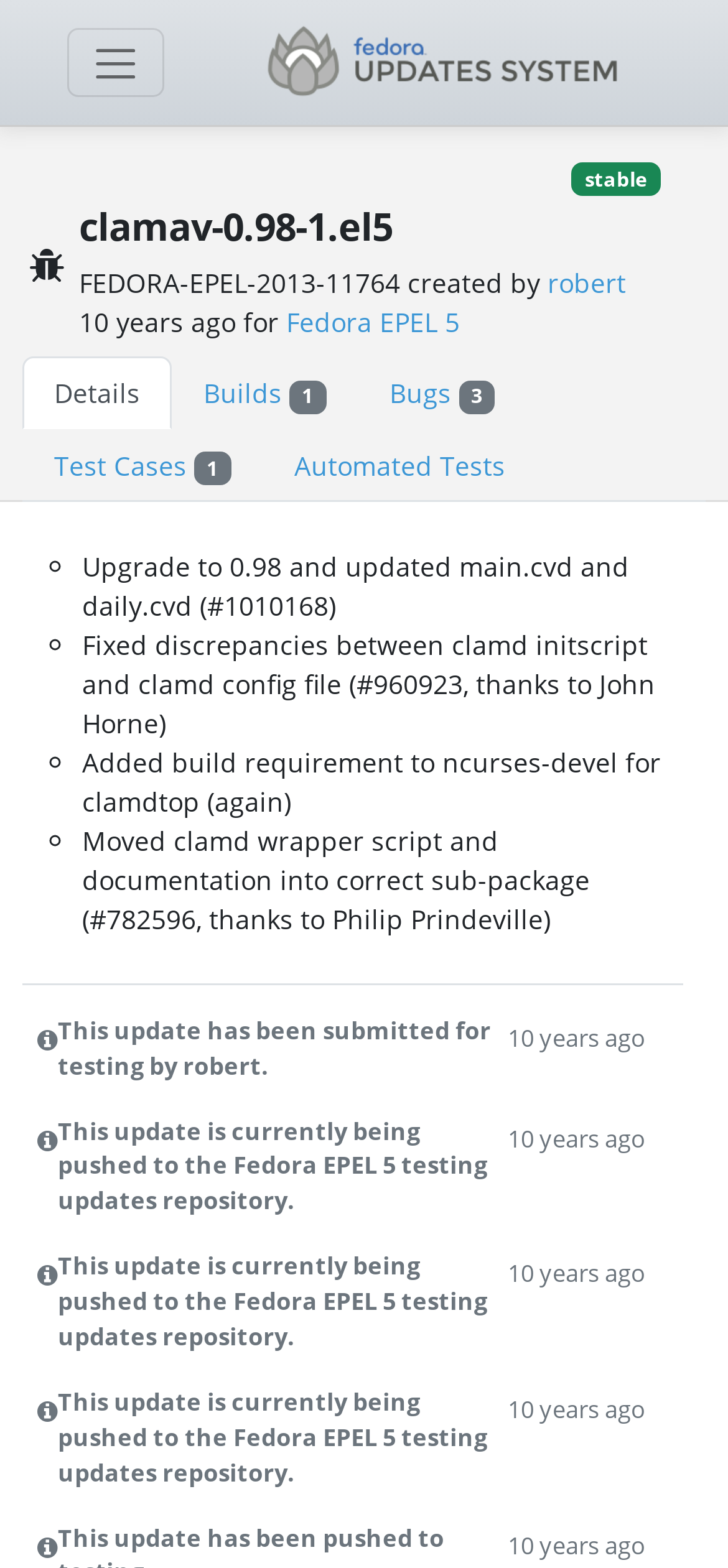Please mark the bounding box coordinates of the area that should be clicked to carry out the instruction: "Check the update created by robert".

[0.752, 0.169, 0.86, 0.192]